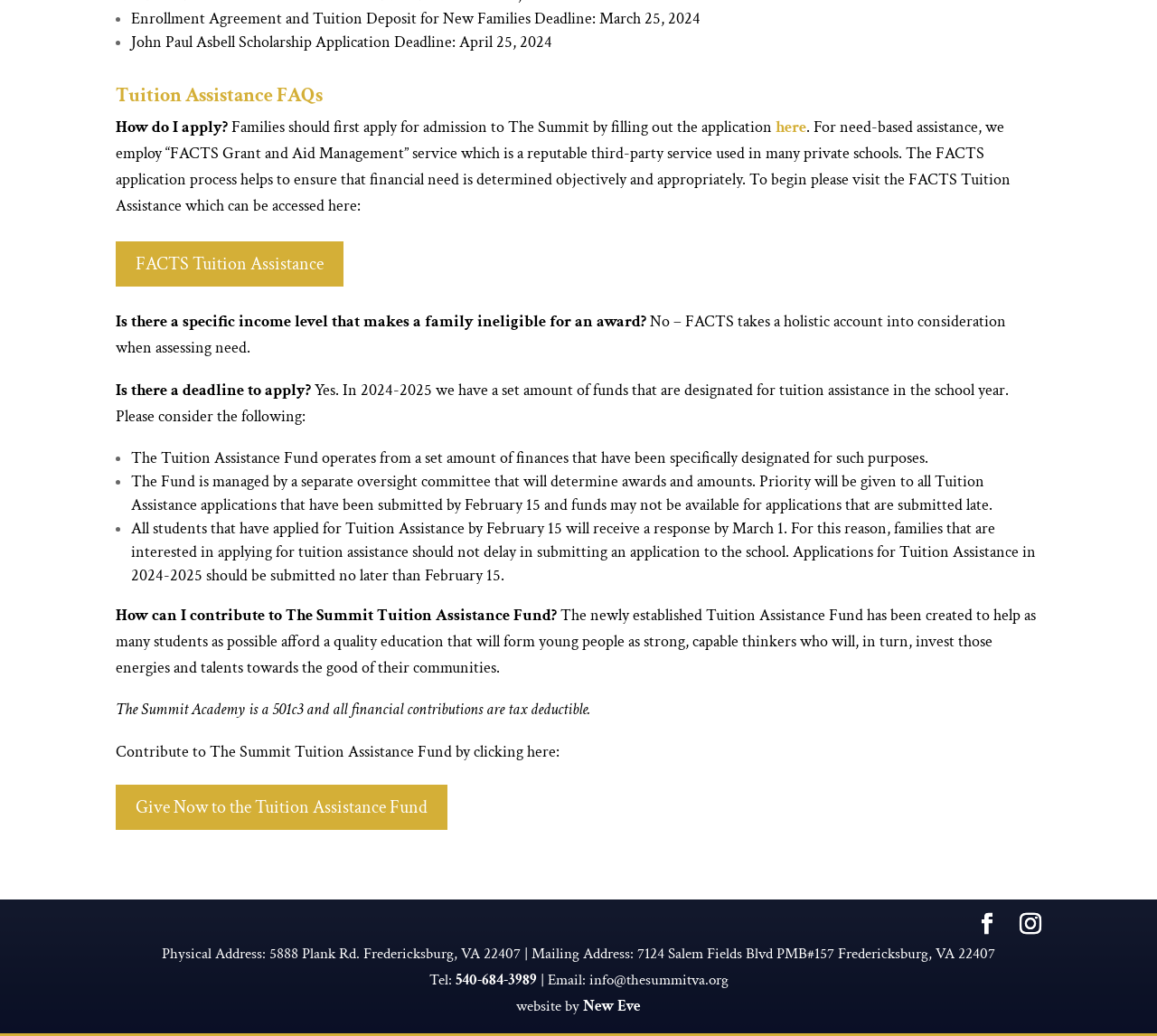What is the physical address of The Summit Academy?
Refer to the image and give a detailed answer to the query.

I found the answer by looking at the StaticText element that mentions 'Physical Address: 5888 Plank Rd. Fredericksburg, VA 22407...'.